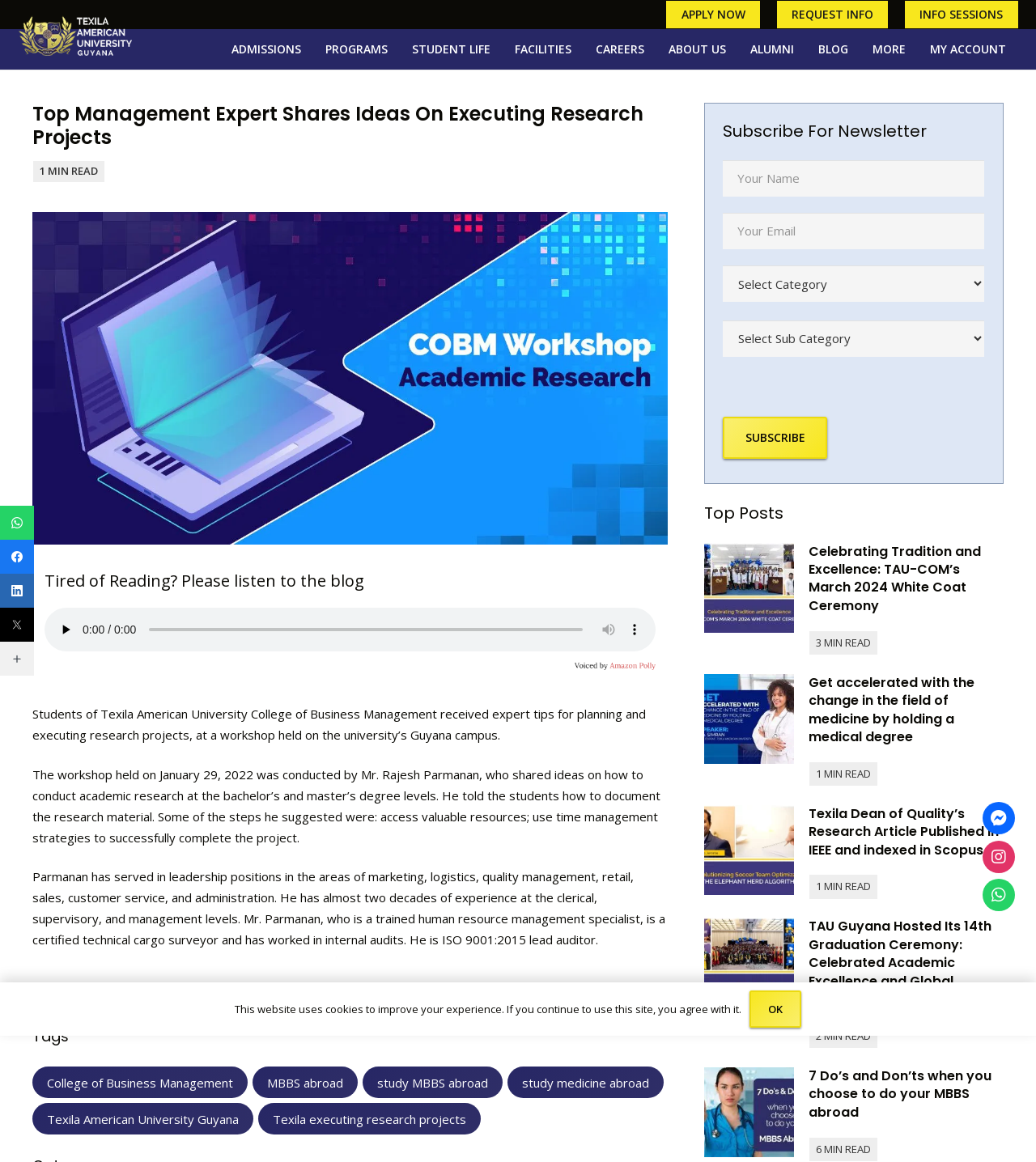Please locate the bounding box coordinates of the region I need to click to follow this instruction: "Click APPLY NOW".

[0.643, 0.0, 0.733, 0.025]